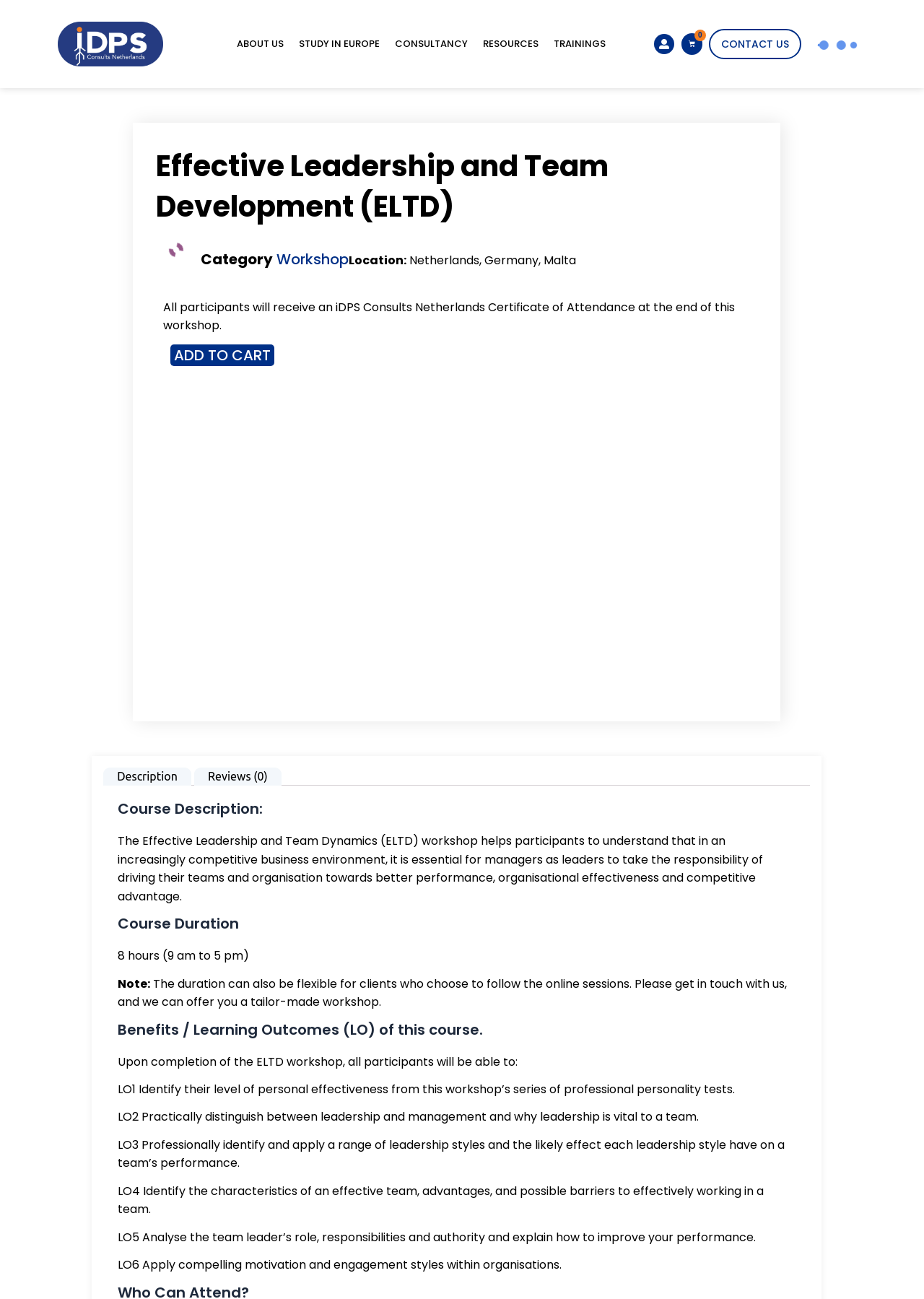Locate the bounding box coordinates of the clickable area needed to fulfill the instruction: "Add the Effective Leadership and Team Development (ELTD) workshop to cart".

[0.184, 0.265, 0.297, 0.282]